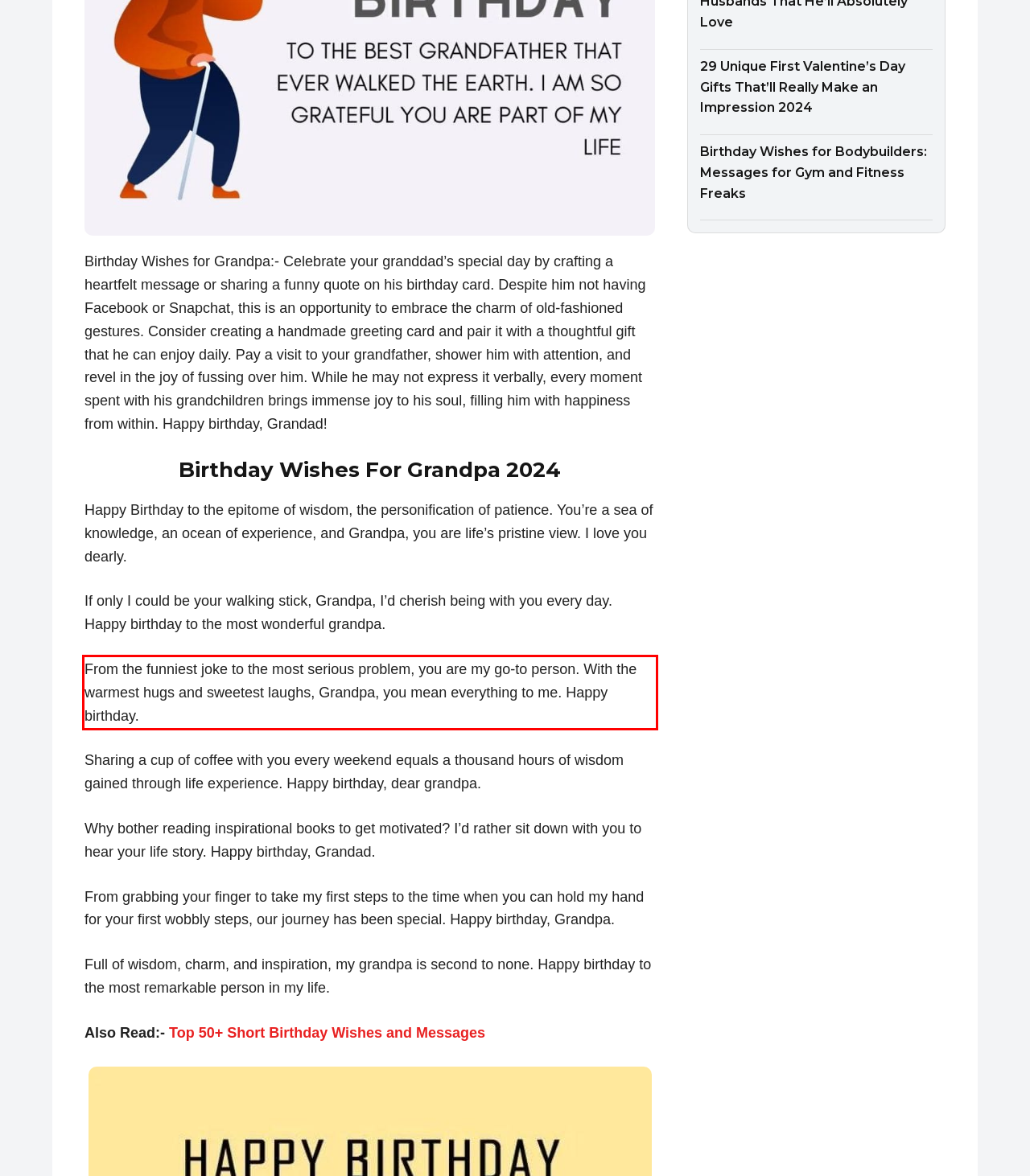Examine the webpage screenshot, find the red bounding box, and extract the text content within this marked area.

From the funniest joke to the most serious problem, you are my go-to person. With the warmest hugs and sweetest laughs, Grandpa, you mean everything to me. Happy birthday.